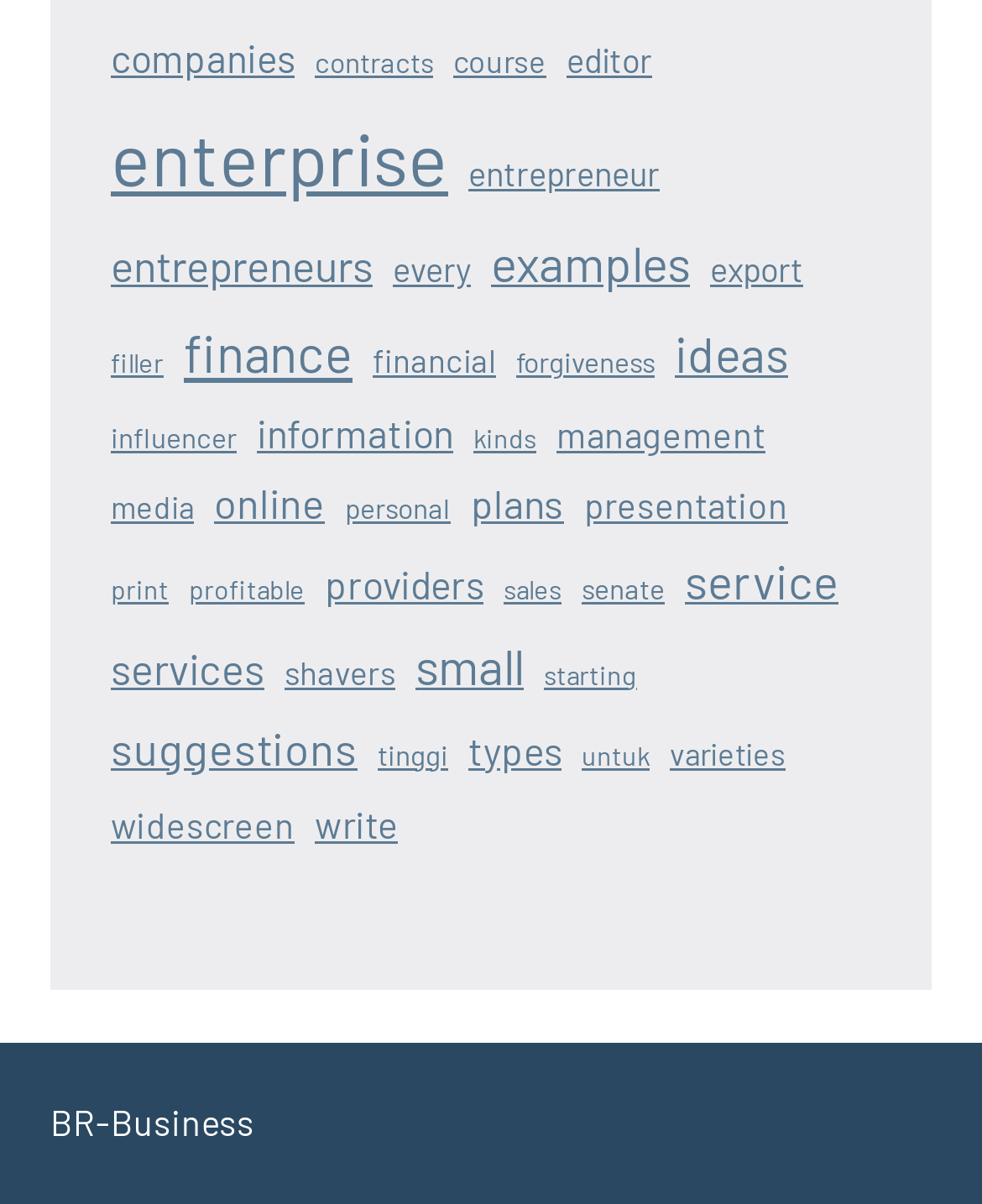Find the bounding box coordinates for the HTML element specified by: "course".

[0.462, 0.029, 0.556, 0.074]